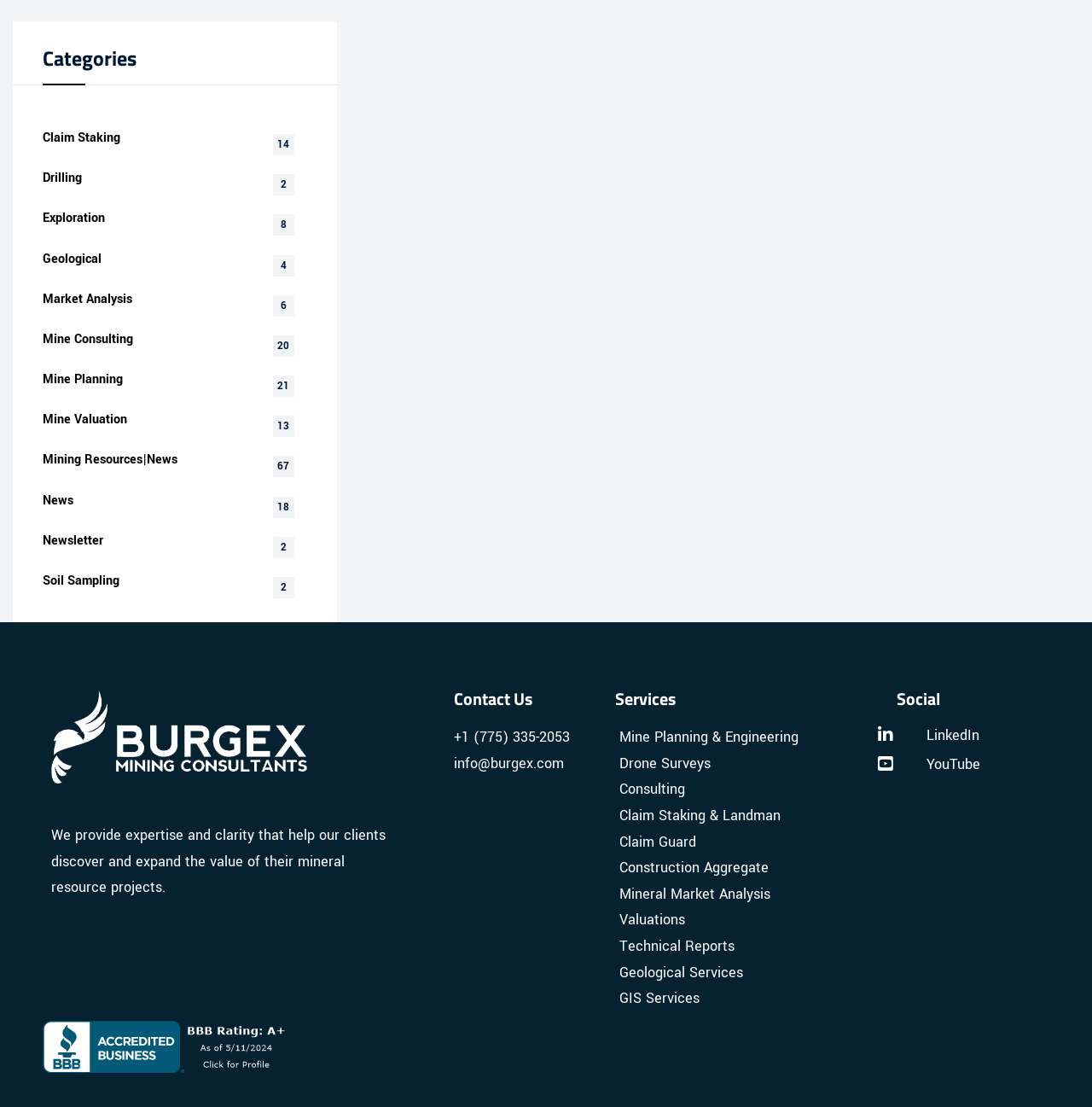Locate the UI element that matches the description phpBB-Style-Design in the webpage screenshot. Return the bounding box coordinates in the format (top-left x, top-left y, bottom-right x, bottom-right y), with values ranging from 0 to 1.

None